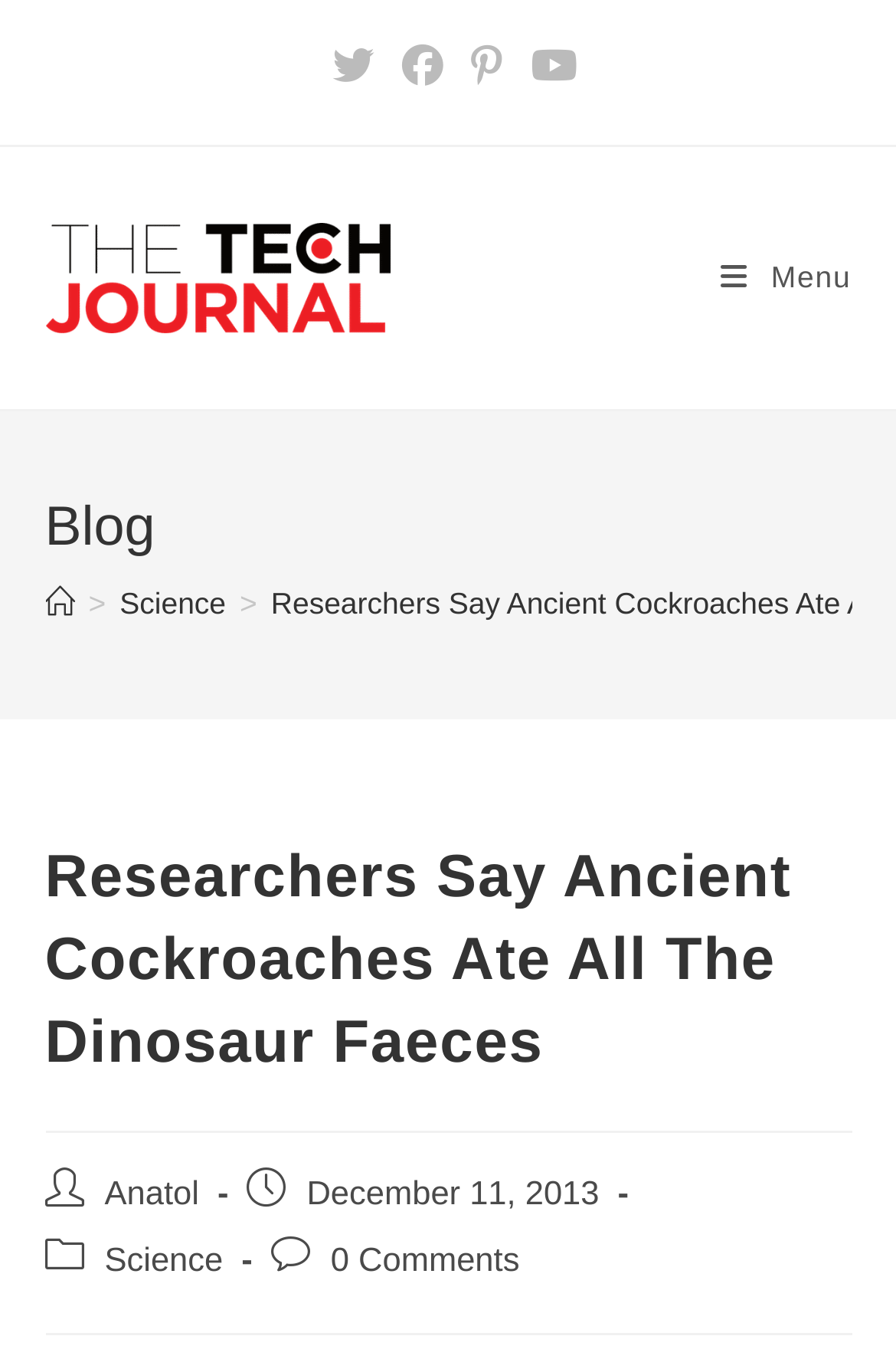Who is the author of the blog post?
Please answer the question with as much detail as possible using the screenshot.

I identified the author of the blog post by looking at the static text element 'Post author:' and the link element next to it, which contains the author's name, 'Anatol'.